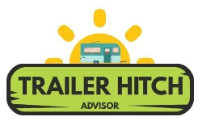Give a meticulous account of what the image depicts.

The image features the logo for "Trailer Hitch Advisor," designed to provide guidance and information related to towing and trailer hitches. The logo consists of a vibrant green rectangular banner with bold, black lettering stating "TRAILER HITCH" above the word "ADVISOR," which is presented in a smaller font. Above this text, a sunny yellow backdrop features a stylized RV illustration, symbolizing outdoor adventures and towing. This logo embodies a friendly and informative tone, making it clear that the platform aims to assist users in navigating their towing needs effectively.